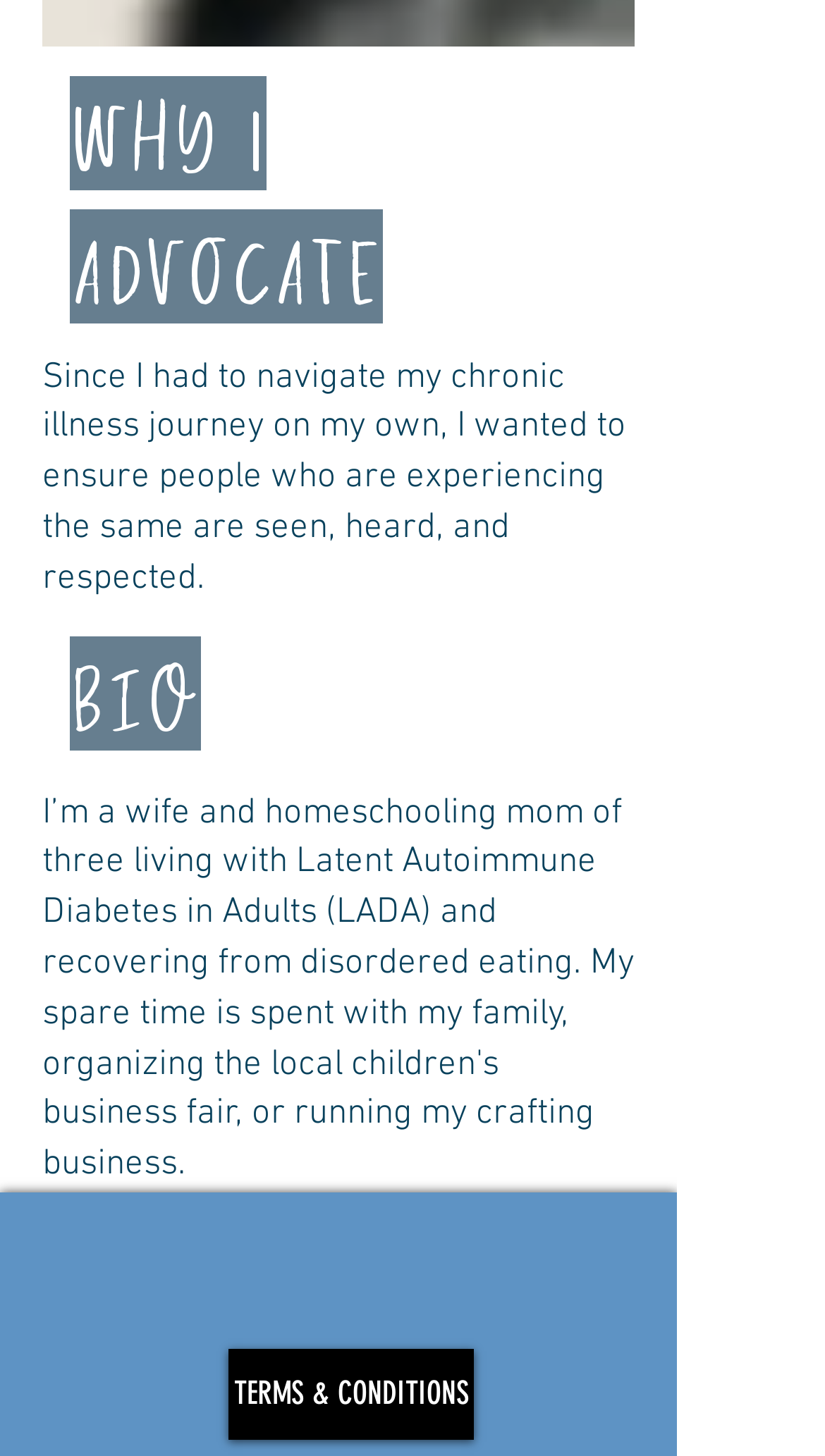What is the author's motivation for advocating?
Please look at the screenshot and answer in one word or a short phrase.

To help others with chronic illness